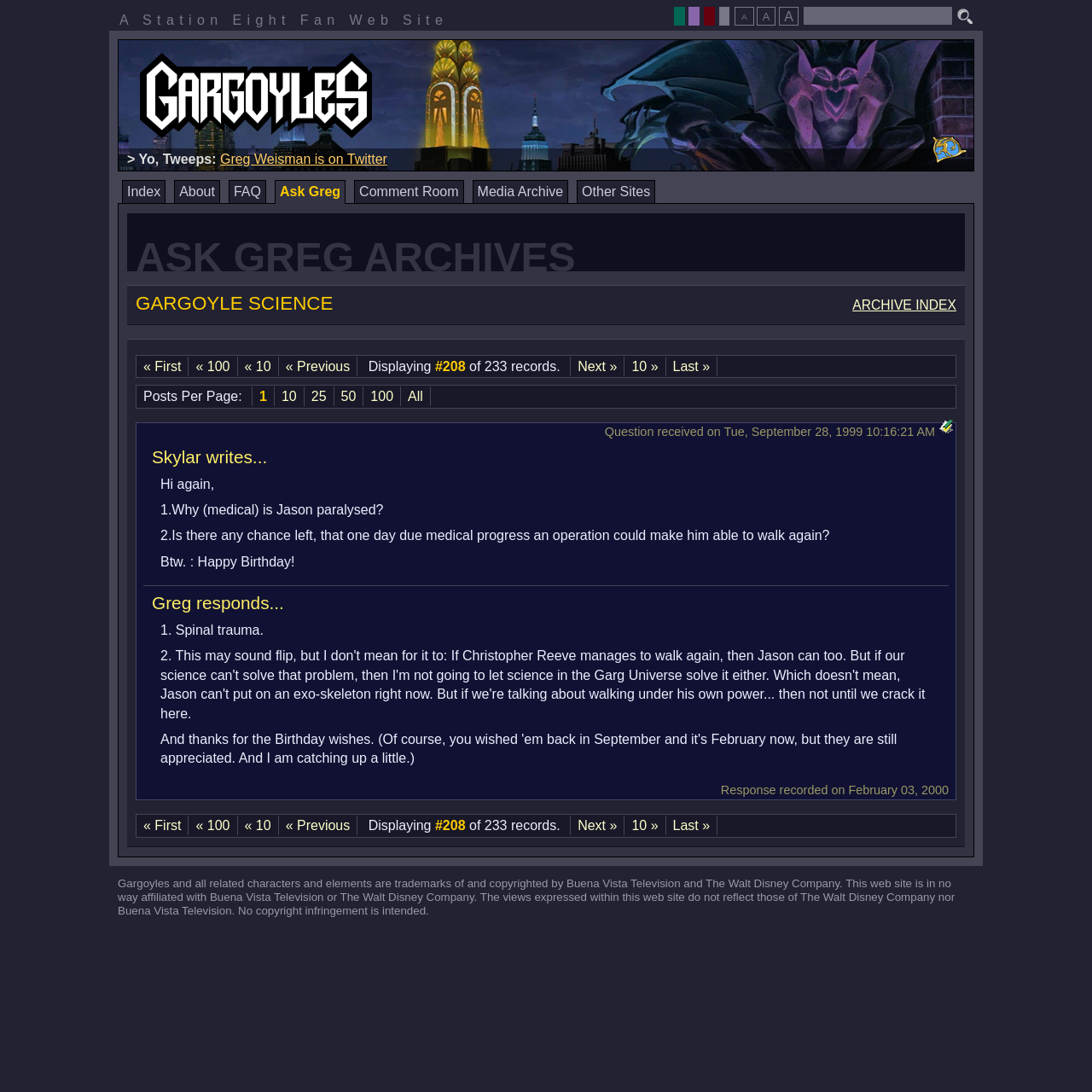Indicate the bounding box coordinates of the element that needs to be clicked to satisfy the following instruction: "Select font size". The coordinates should be four float numbers between 0 and 1, i.e., [left, top, right, bottom].

[0.673, 0.006, 0.69, 0.024]